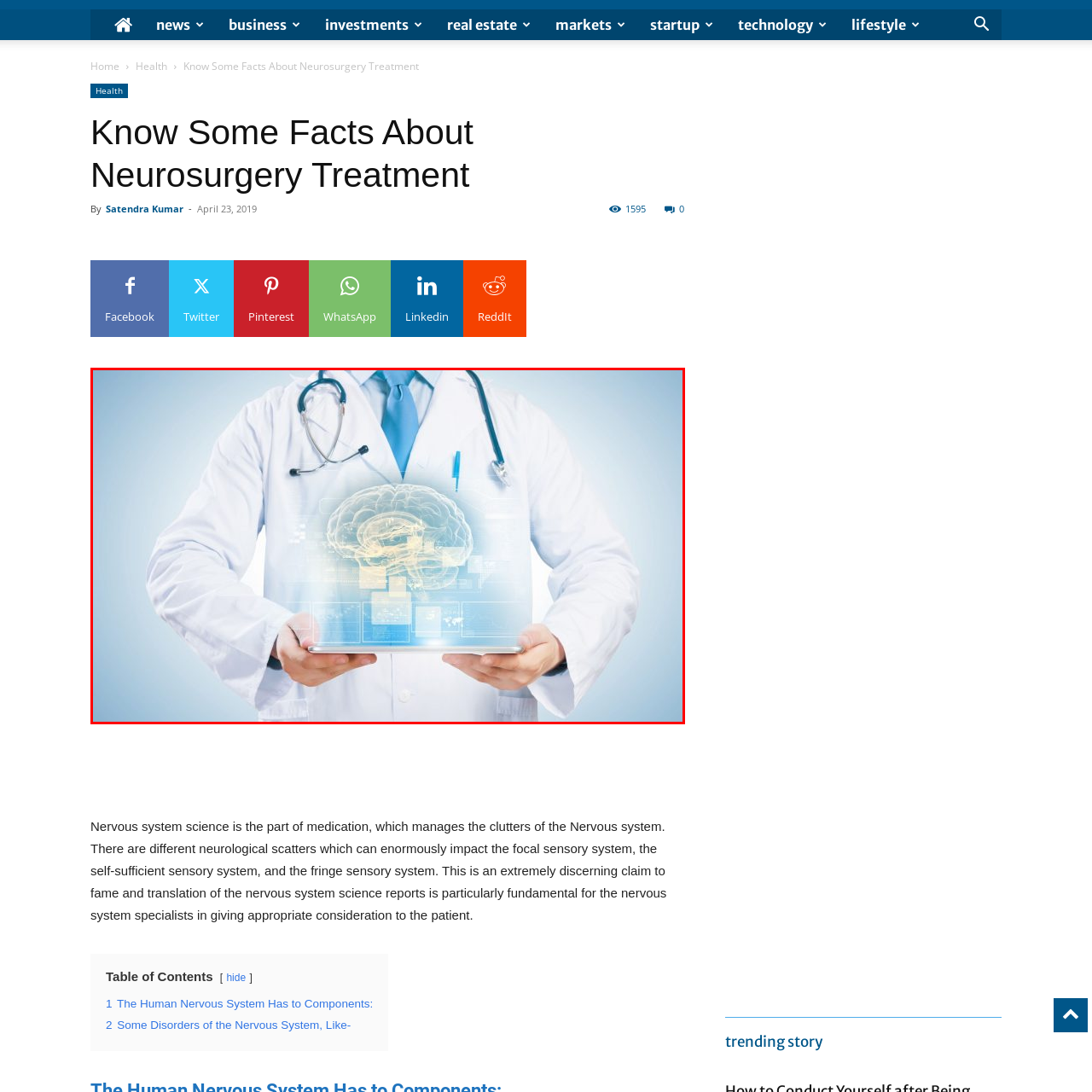Analyze the picture within the red frame, What is displayed on the device? 
Provide a one-word or one-phrase response.

digital human brain